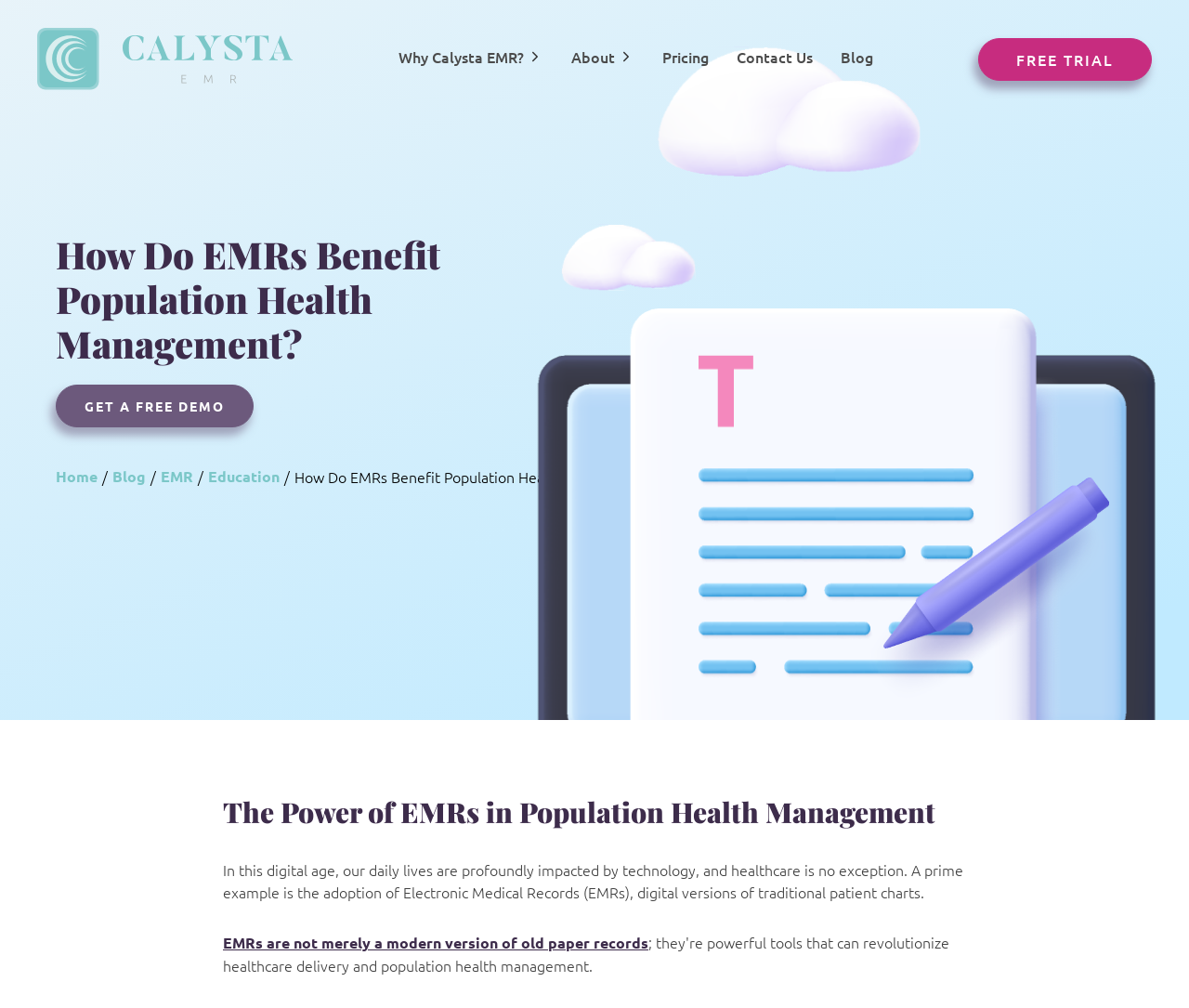Determine the bounding box coordinates for the area you should click to complete the following instruction: "View 'Recent Listings'".

None